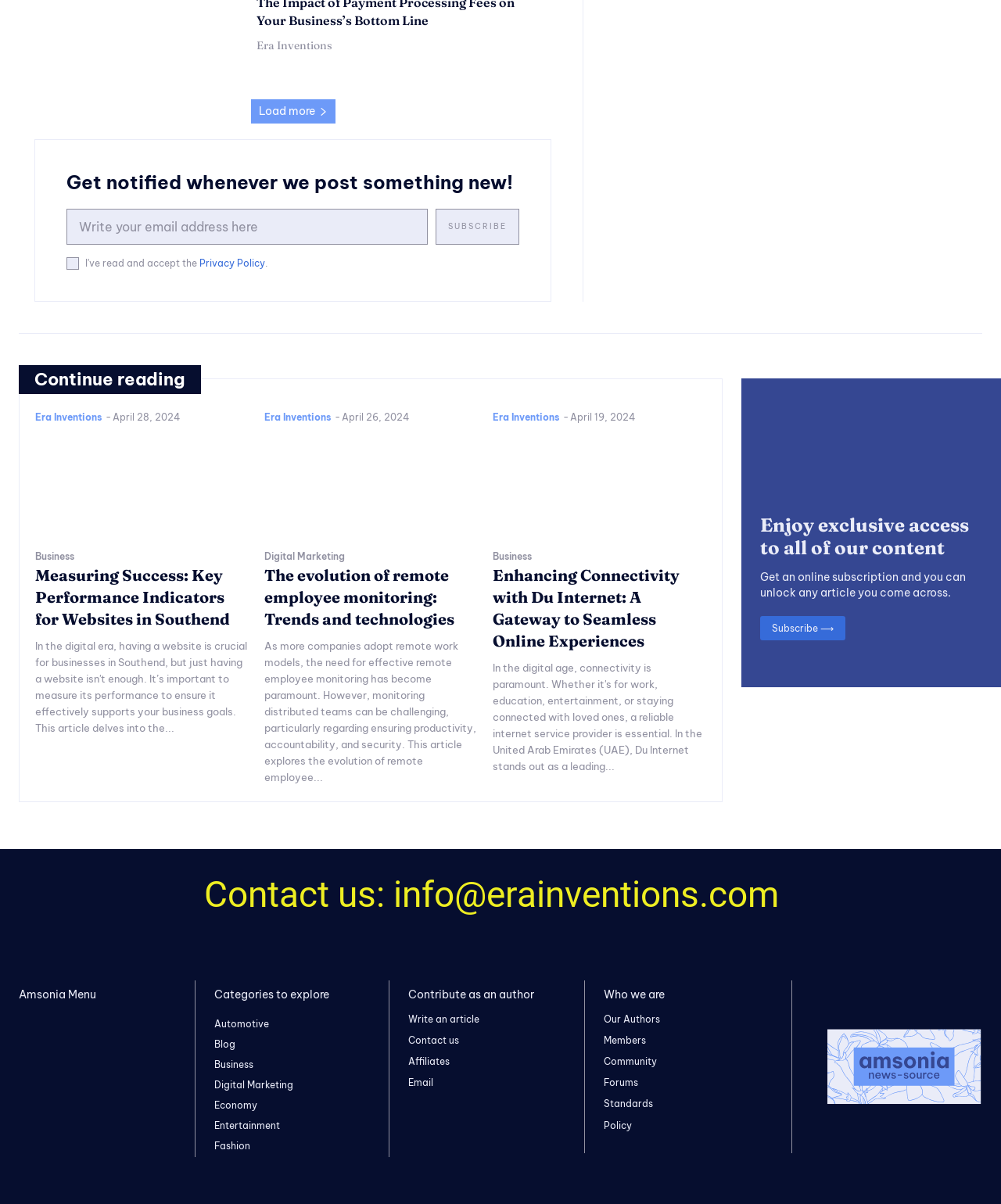Show me the bounding box coordinates of the clickable region to achieve the task as per the instruction: "Write an article".

[0.408, 0.841, 0.479, 0.851]